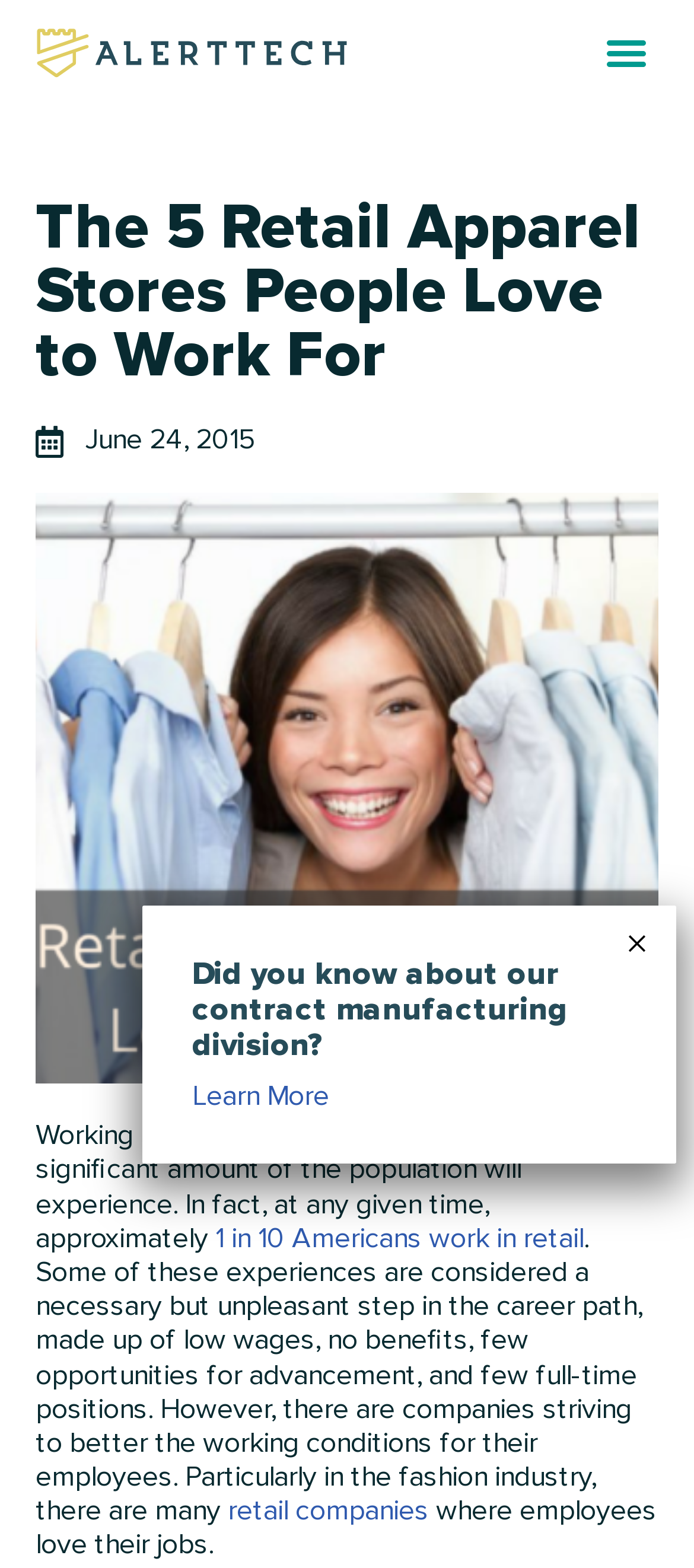Please reply to the following question using a single word or phrase: 
Is there a menu toggle button?

Yes